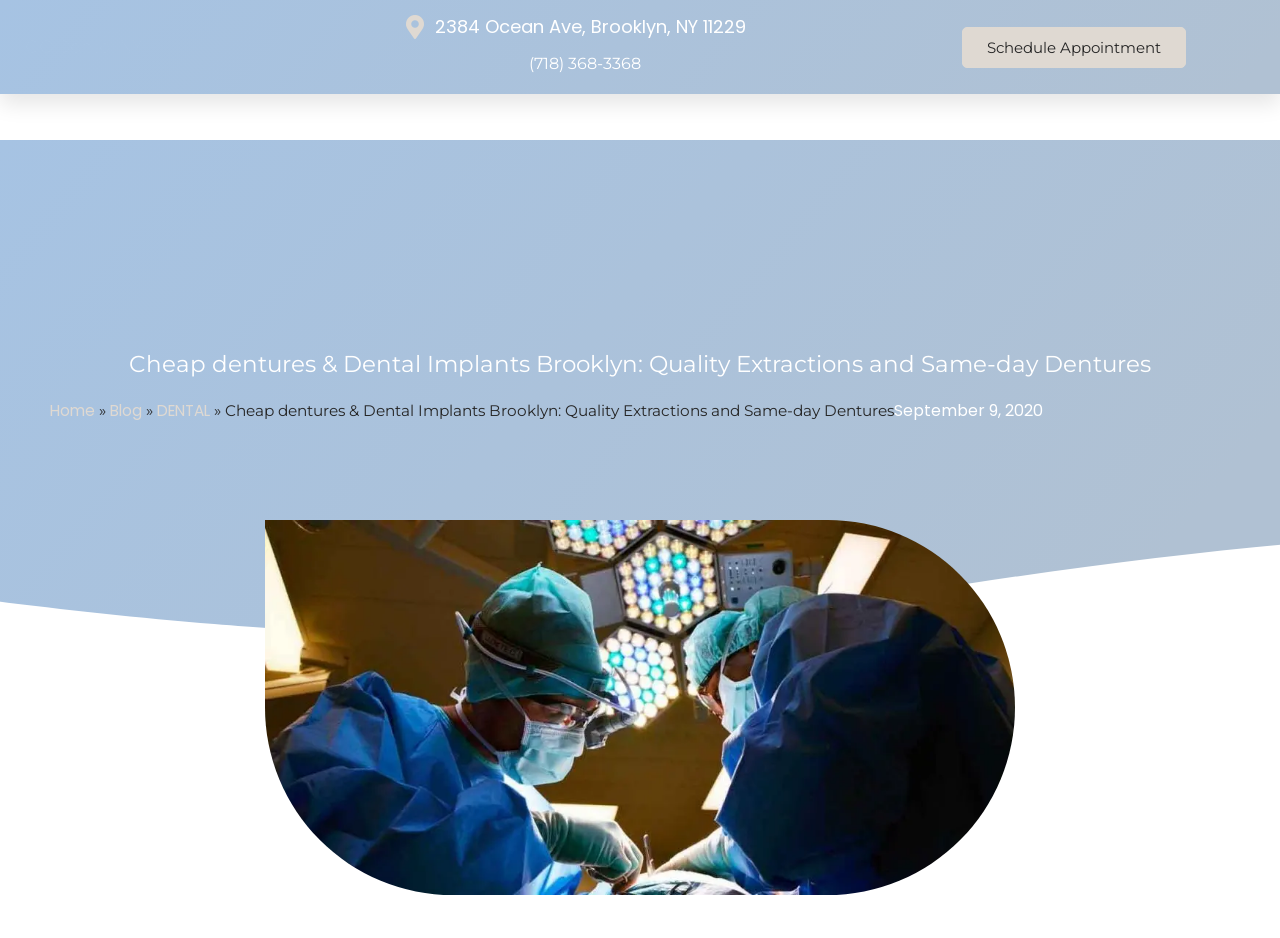Identify the bounding box coordinates of the region that should be clicked to execute the following instruction: "Visit the home page".

[0.039, 0.427, 0.074, 0.449]